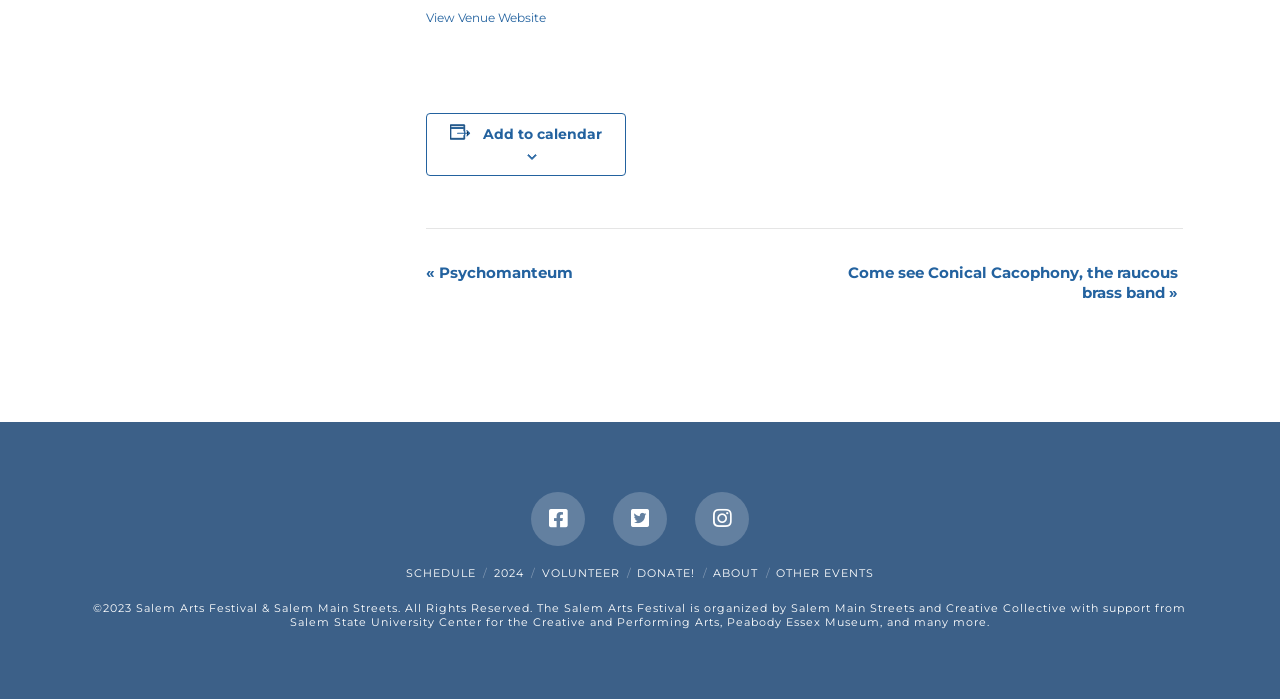What is the purpose of the button with an image?
Identify the answer in the screenshot and reply with a single word or phrase.

Add to calendar